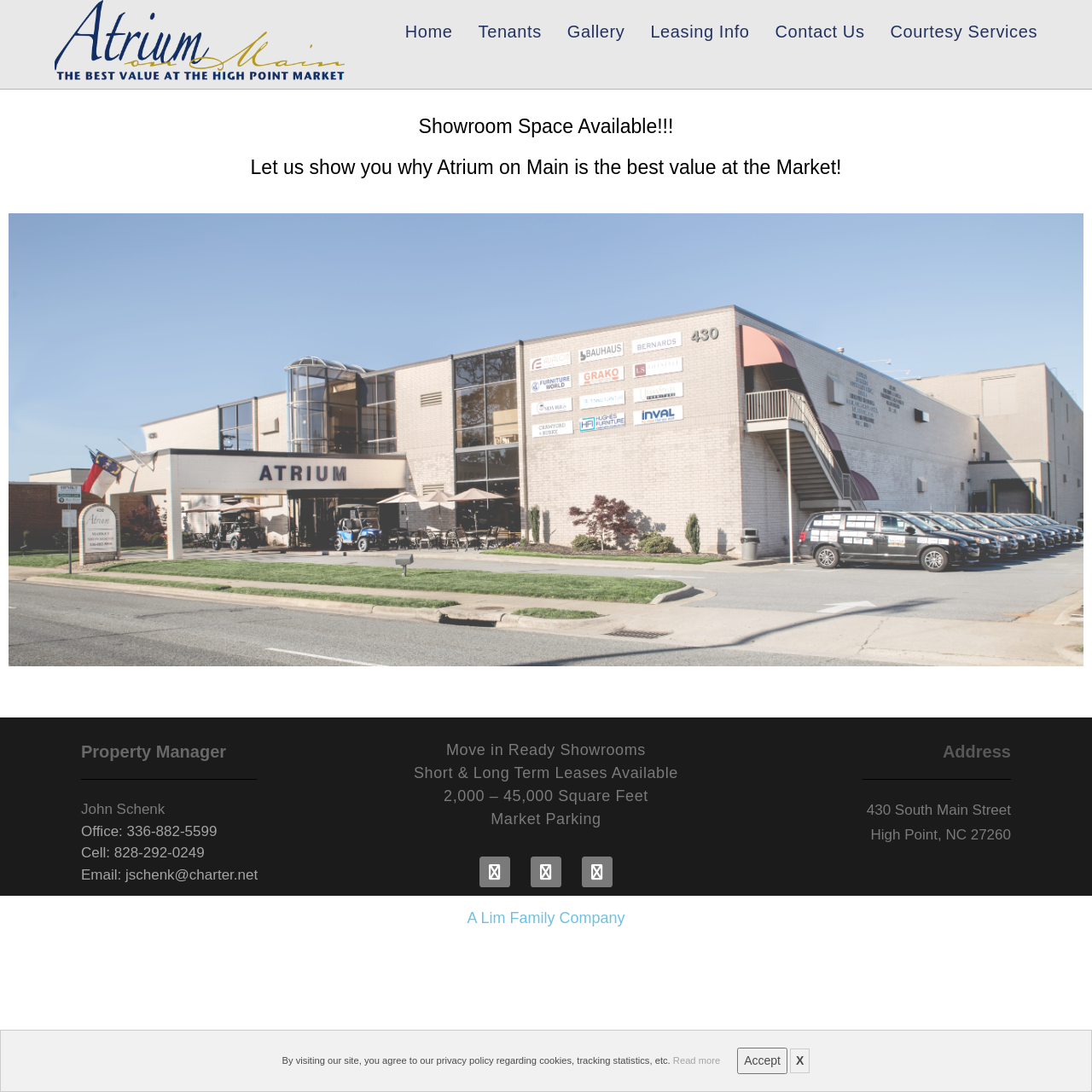Please determine the bounding box coordinates of the section I need to click to accomplish this instruction: "View Leasing Info".

[0.584, 0.0, 0.698, 0.058]